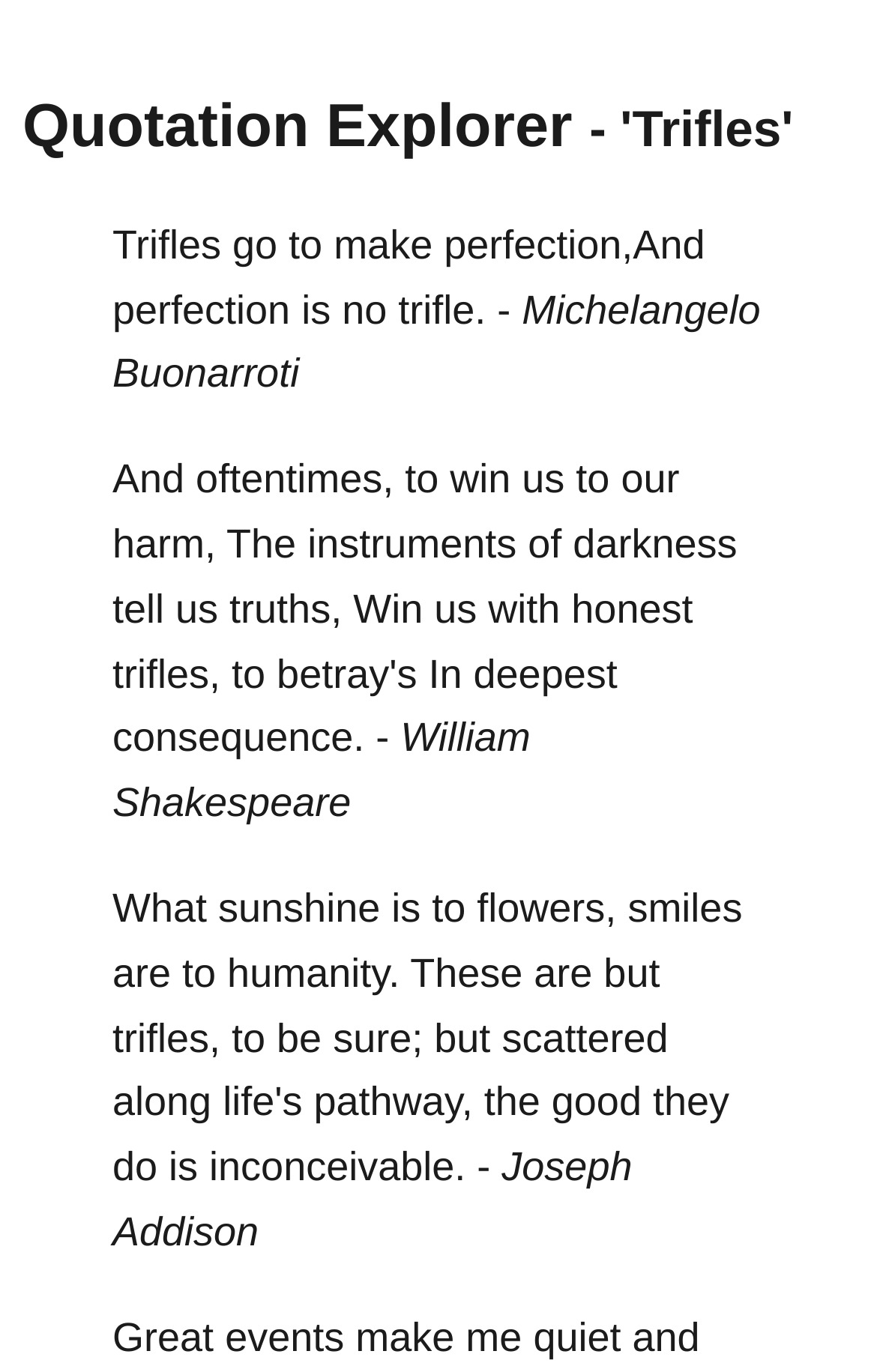What is the main topic of this webpage?
Can you provide a detailed and comprehensive answer to the question?

Based on the webpage content, I can see that it displays various quotations from different authors, which suggests that the main topic of this webpage is quotations.